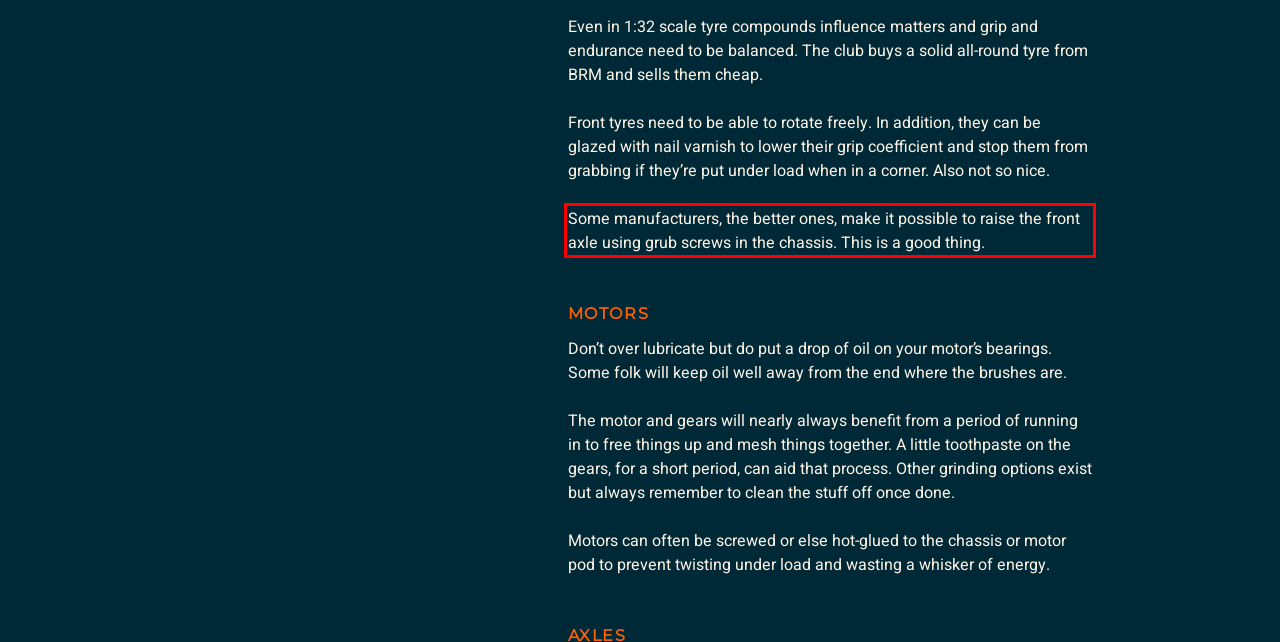You are provided with a screenshot of a webpage that includes a UI element enclosed in a red rectangle. Extract the text content inside this red rectangle.

Some manufacturers, the better ones, make it possible to raise the front axle using grub screws in the chassis. This is a good thing.